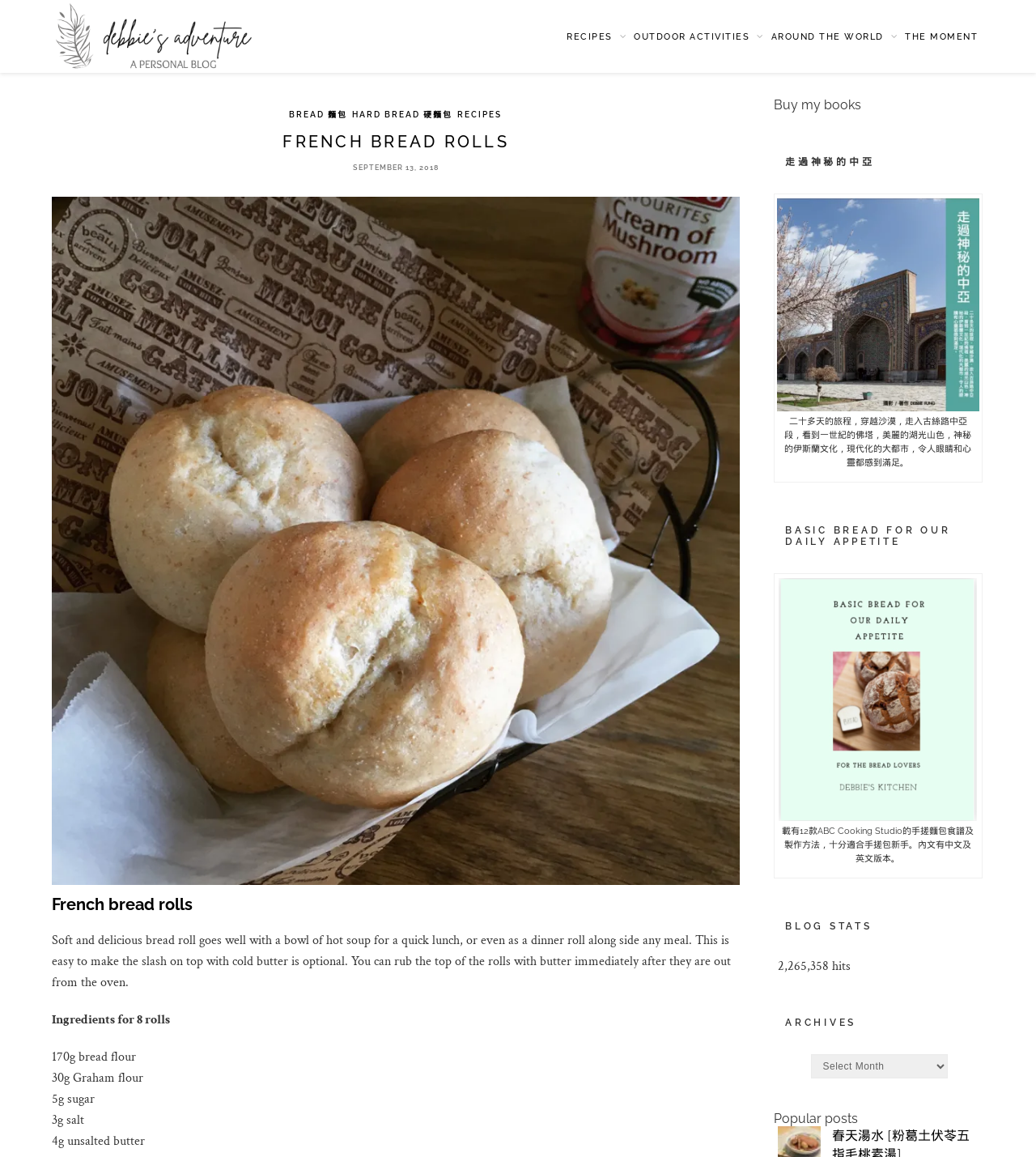What is the number of hits mentioned in the StaticText '2,265,358 hits'?
Based on the screenshot, provide a one-word or short-phrase response.

2,265,358